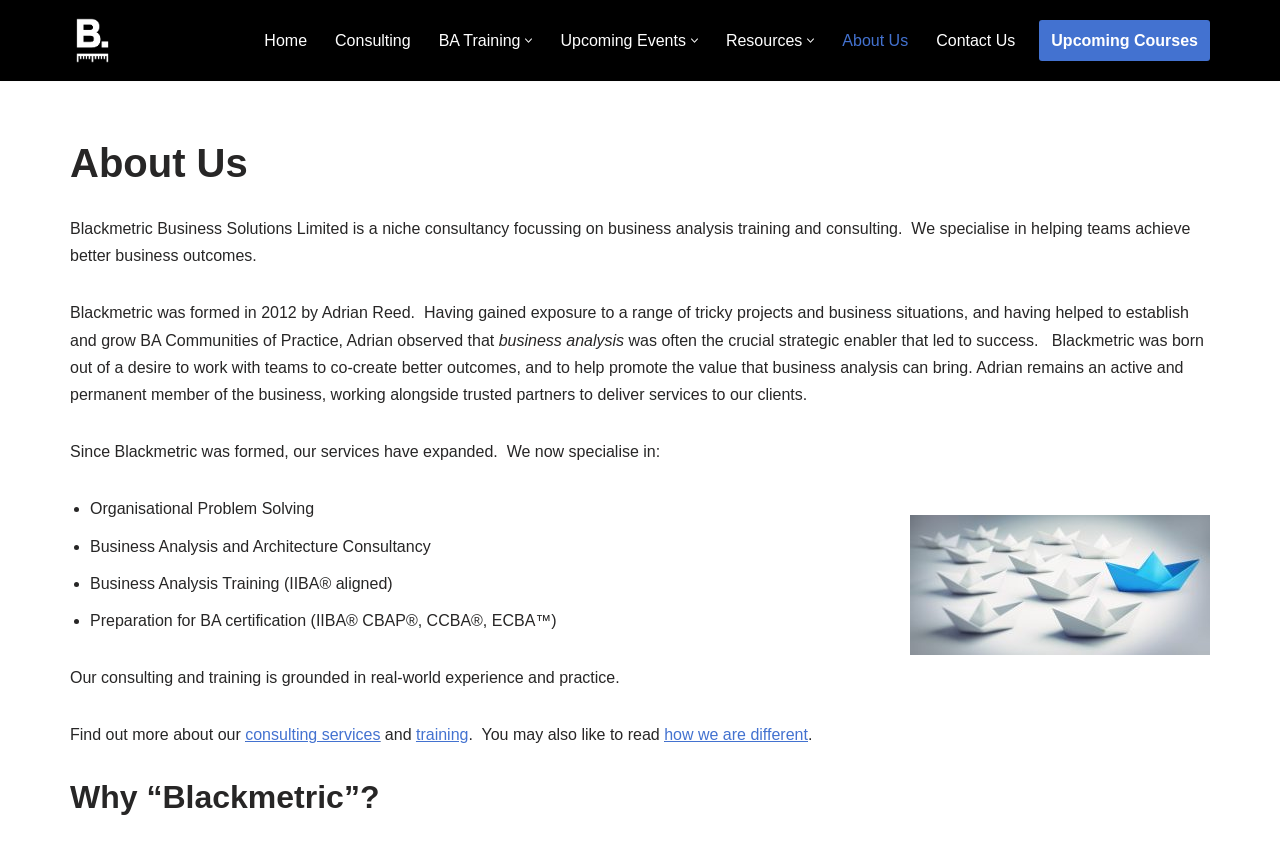Please pinpoint the bounding box coordinates for the region I should click to adhere to this instruction: "Visit the 'University of Alberta' website".

None